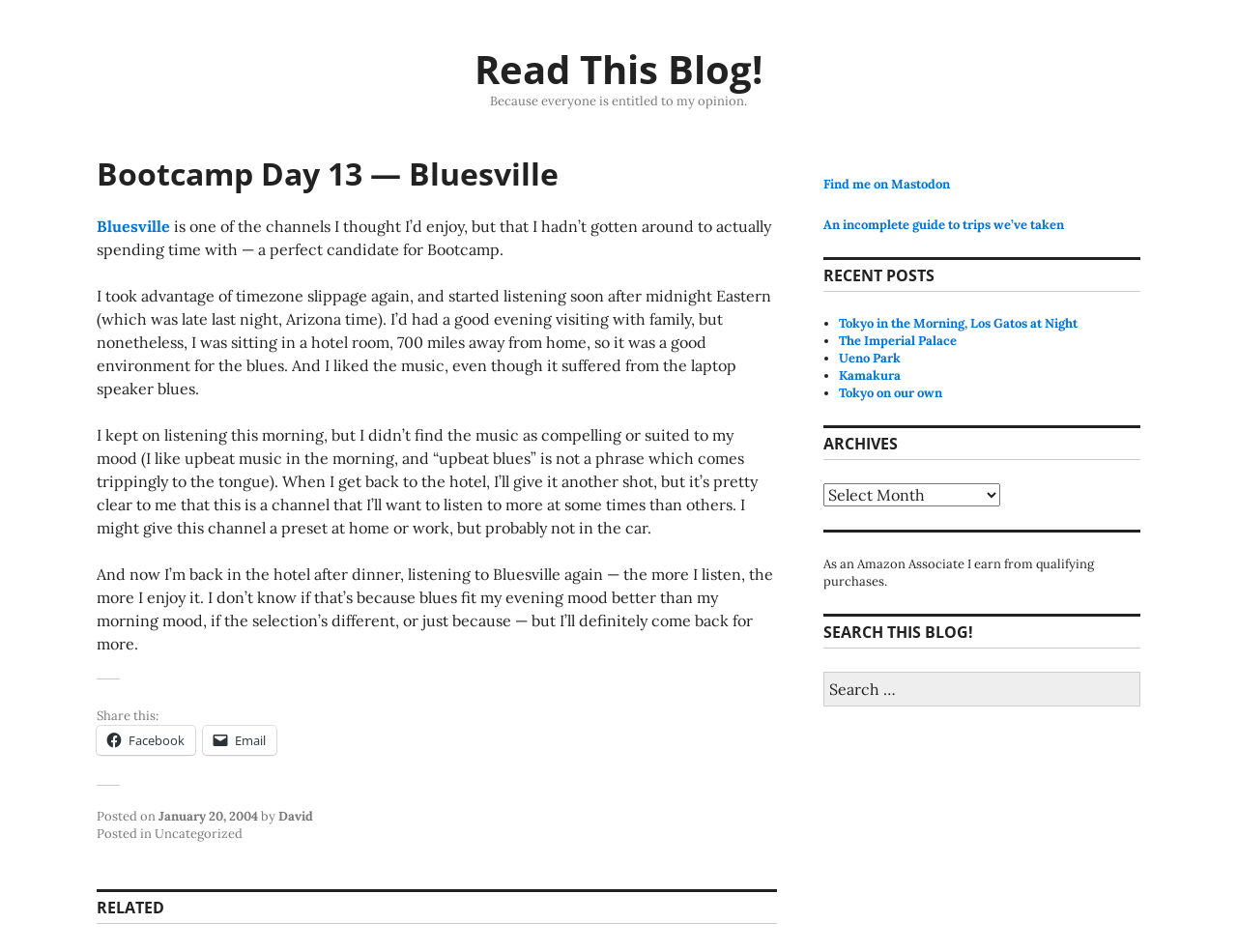Identify the bounding box coordinates for the element you need to click to achieve the following task: "Find me on Mastodon". Provide the bounding box coordinates as four float numbers between 0 and 1, in the form [left, top, right, bottom].

[0.666, 0.185, 0.768, 0.202]